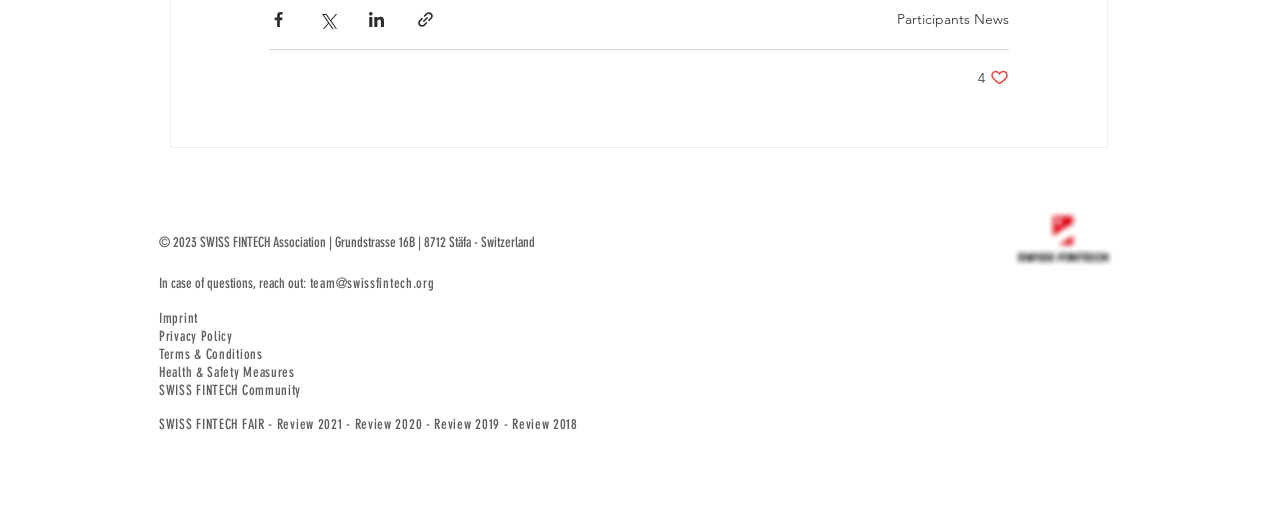Could you provide the bounding box coordinates for the portion of the screen to click to complete this instruction: "View Review 2021"?

[0.216, 0.793, 0.268, 0.825]